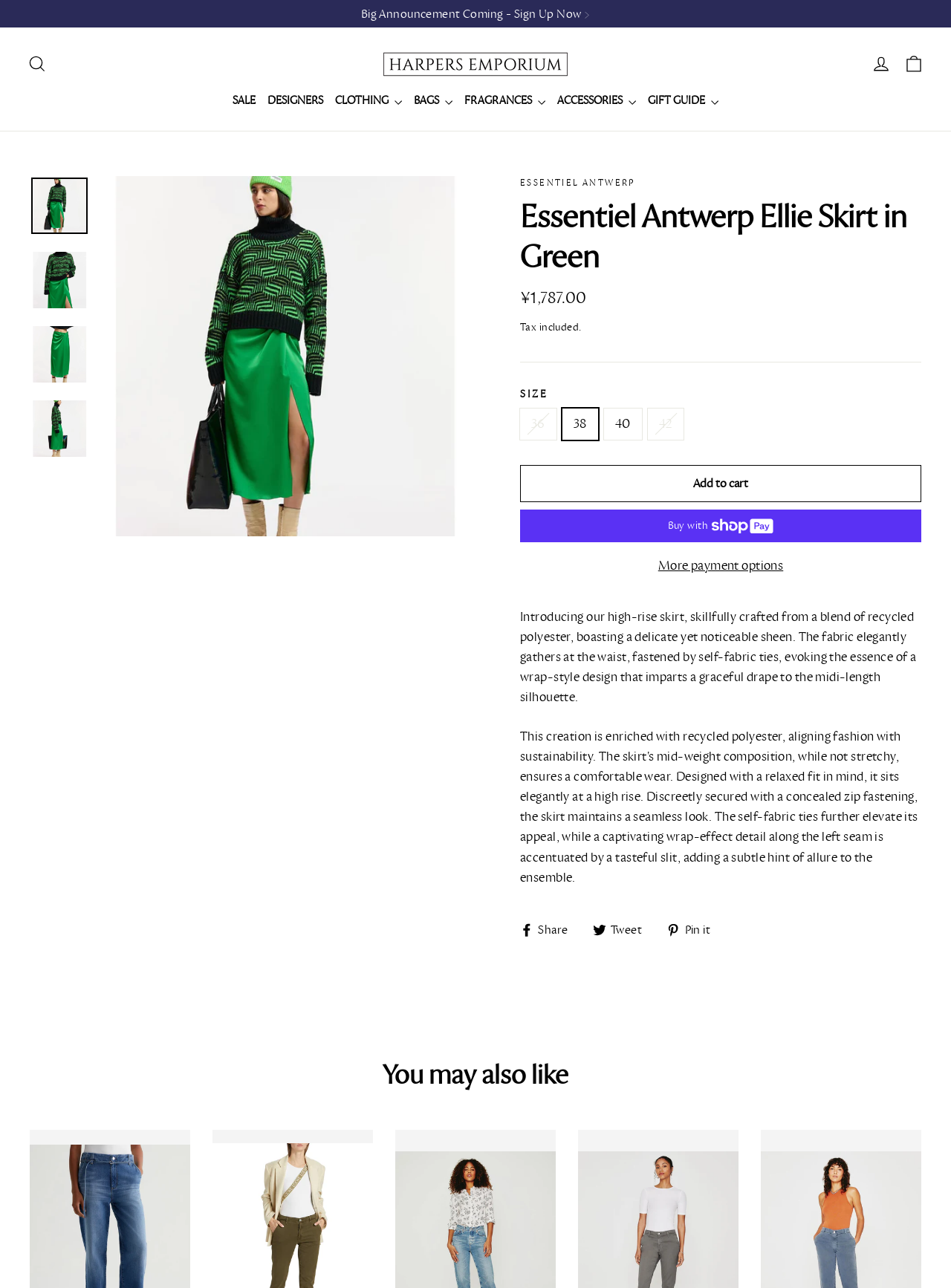What is the material of the skirt?
Answer the question with detailed information derived from the image.

I found the answer by reading the description of the skirt which mentions 'a blend of recycled polyester', indicating that the material of the skirt is recycled polyester.